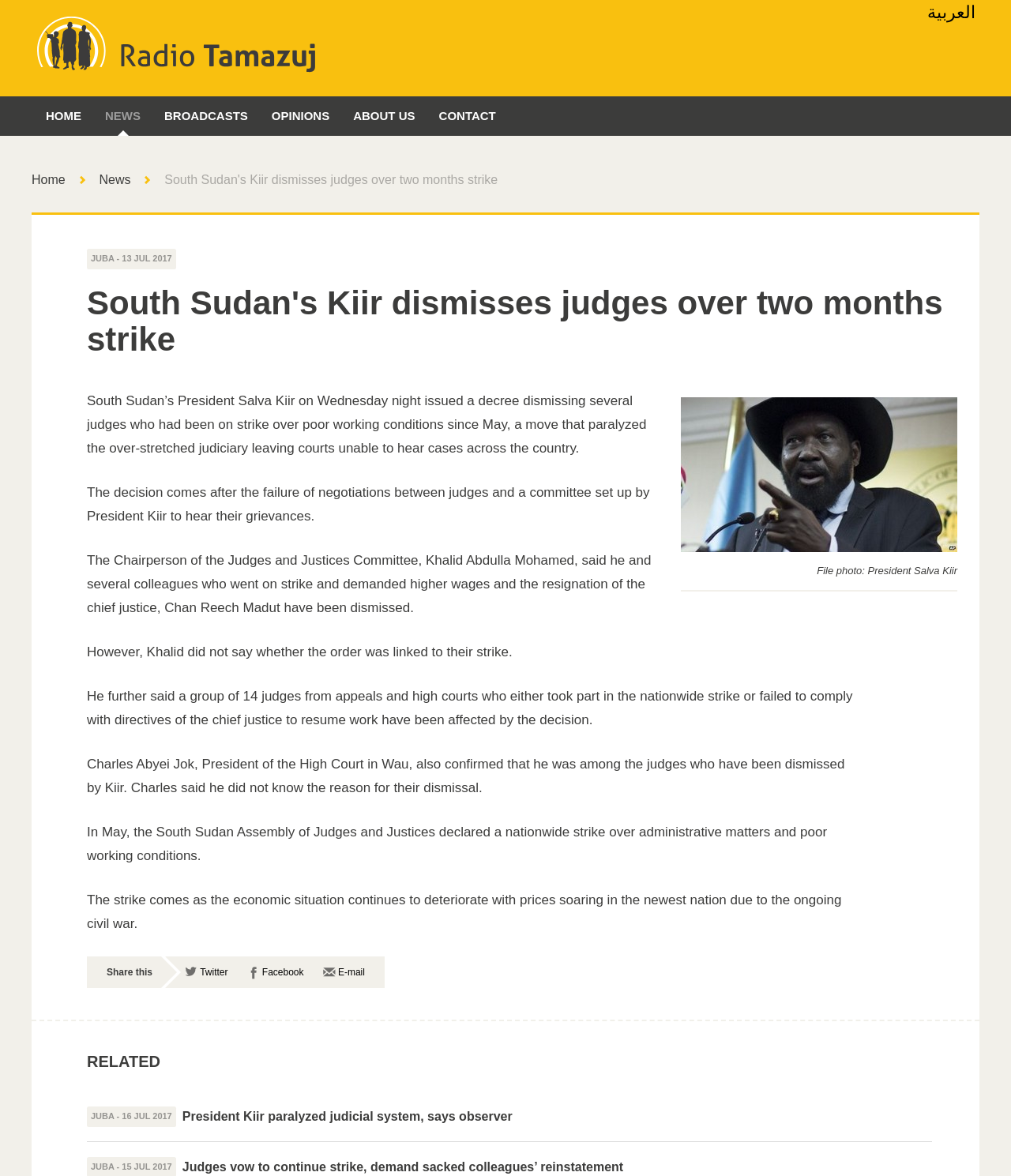What is the language of the link on the top right?
Provide an in-depth answer to the question, covering all aspects.

I found the link on the top right corner of the webpage, which has a bounding box coordinate of [0.917, 0.002, 0.965, 0.019]. The OCR text of this link is 'العربية', which is the Arabic language.